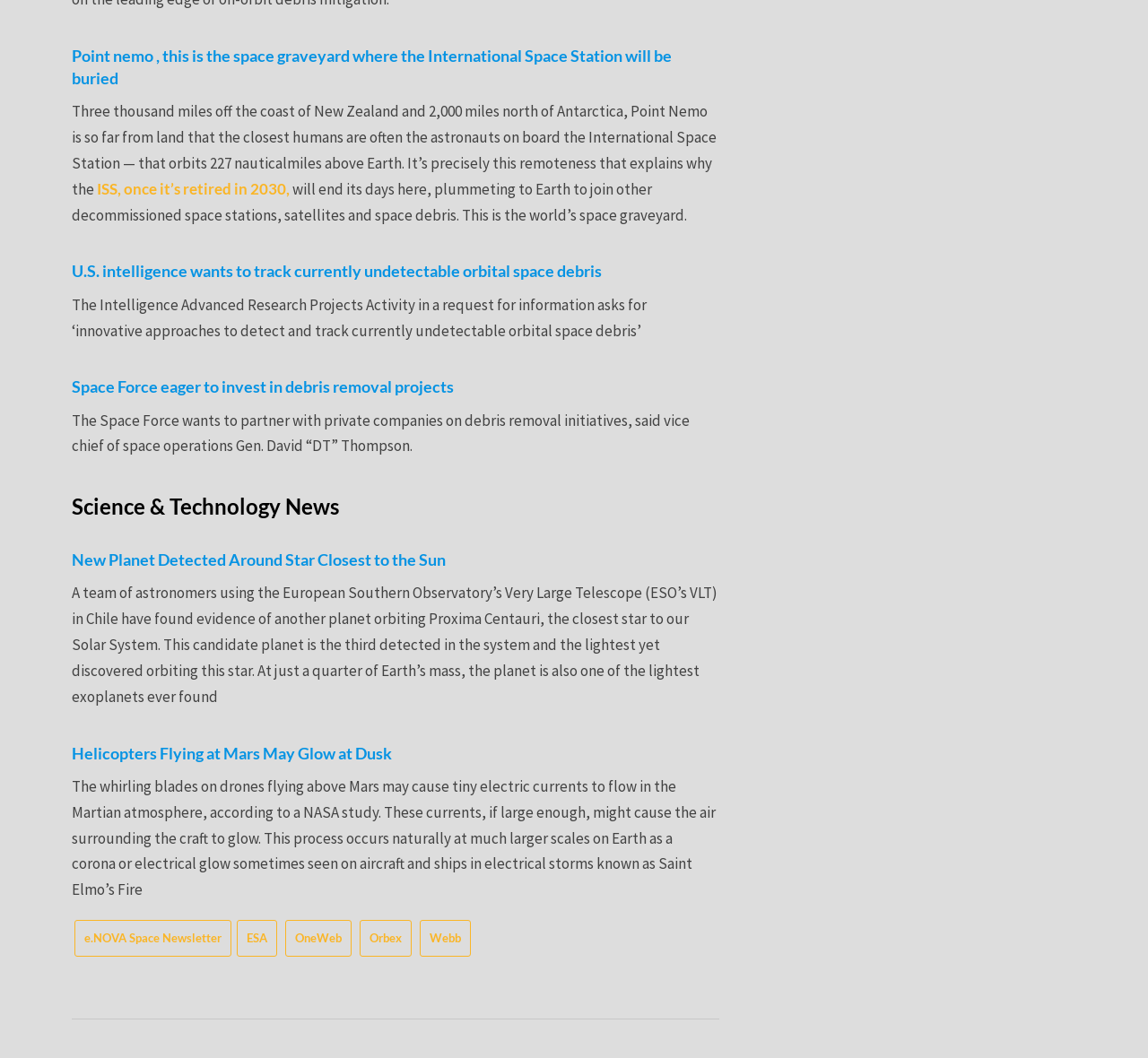Please answer the following question using a single word or phrase: 
What is the name of the newsletter mentioned in the footer?

e.NOVA Space Newsletter